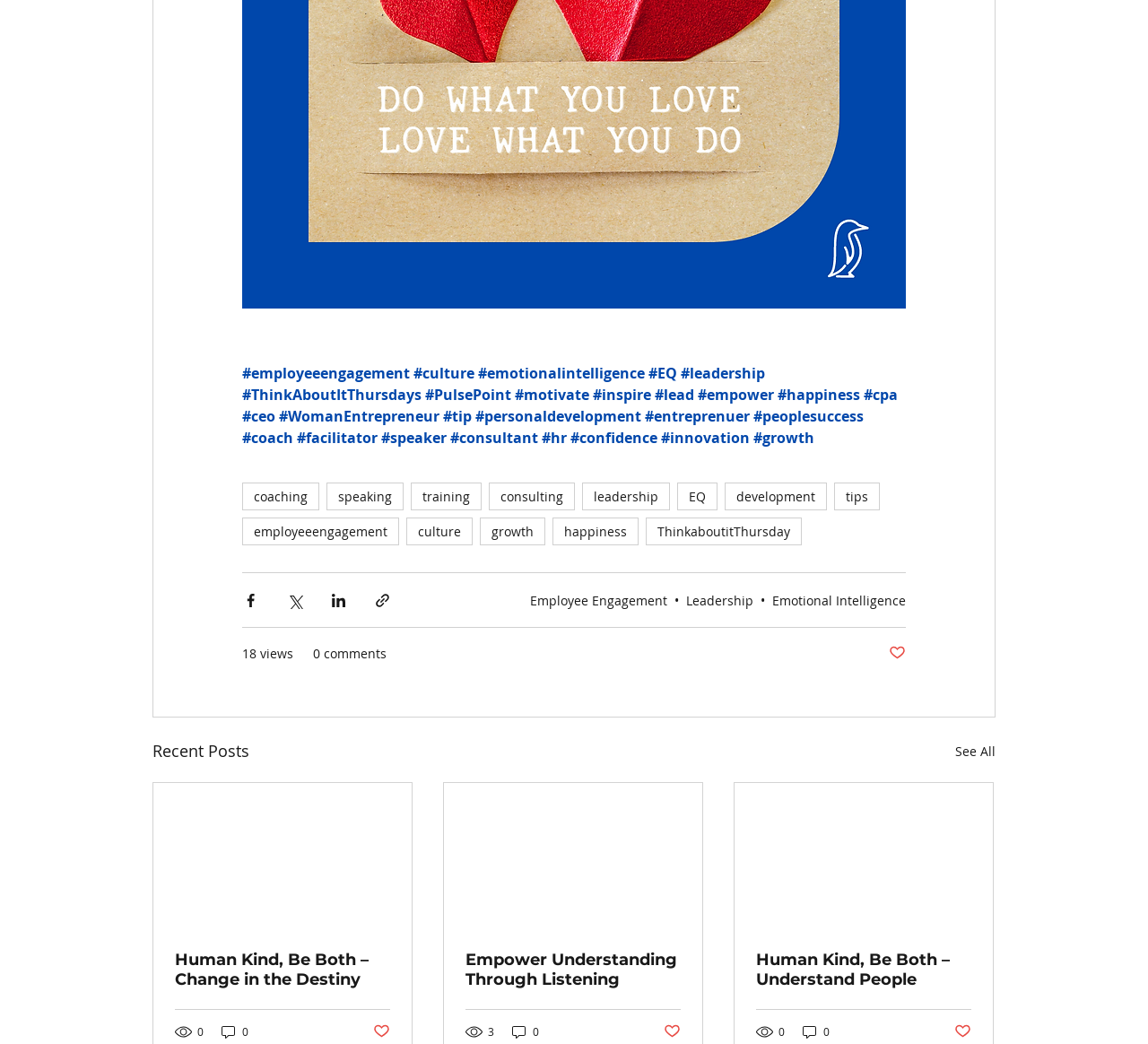Locate the bounding box coordinates of the clickable region to complete the following instruction: "View the 'Recent Posts'."

[0.133, 0.707, 0.217, 0.732]